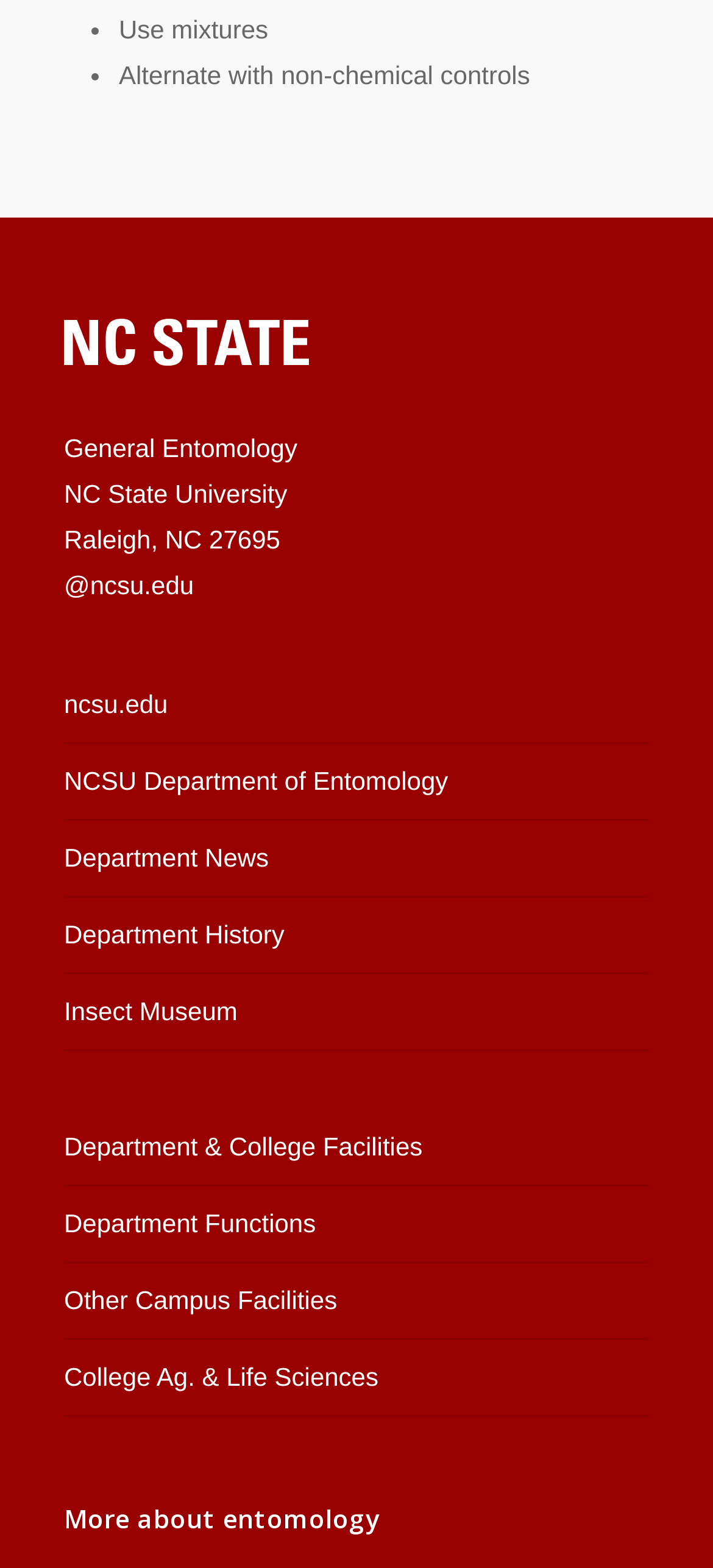Specify the bounding box coordinates for the region that must be clicked to perform the given instruction: "learn about Department News".

[0.09, 0.538, 0.377, 0.556]